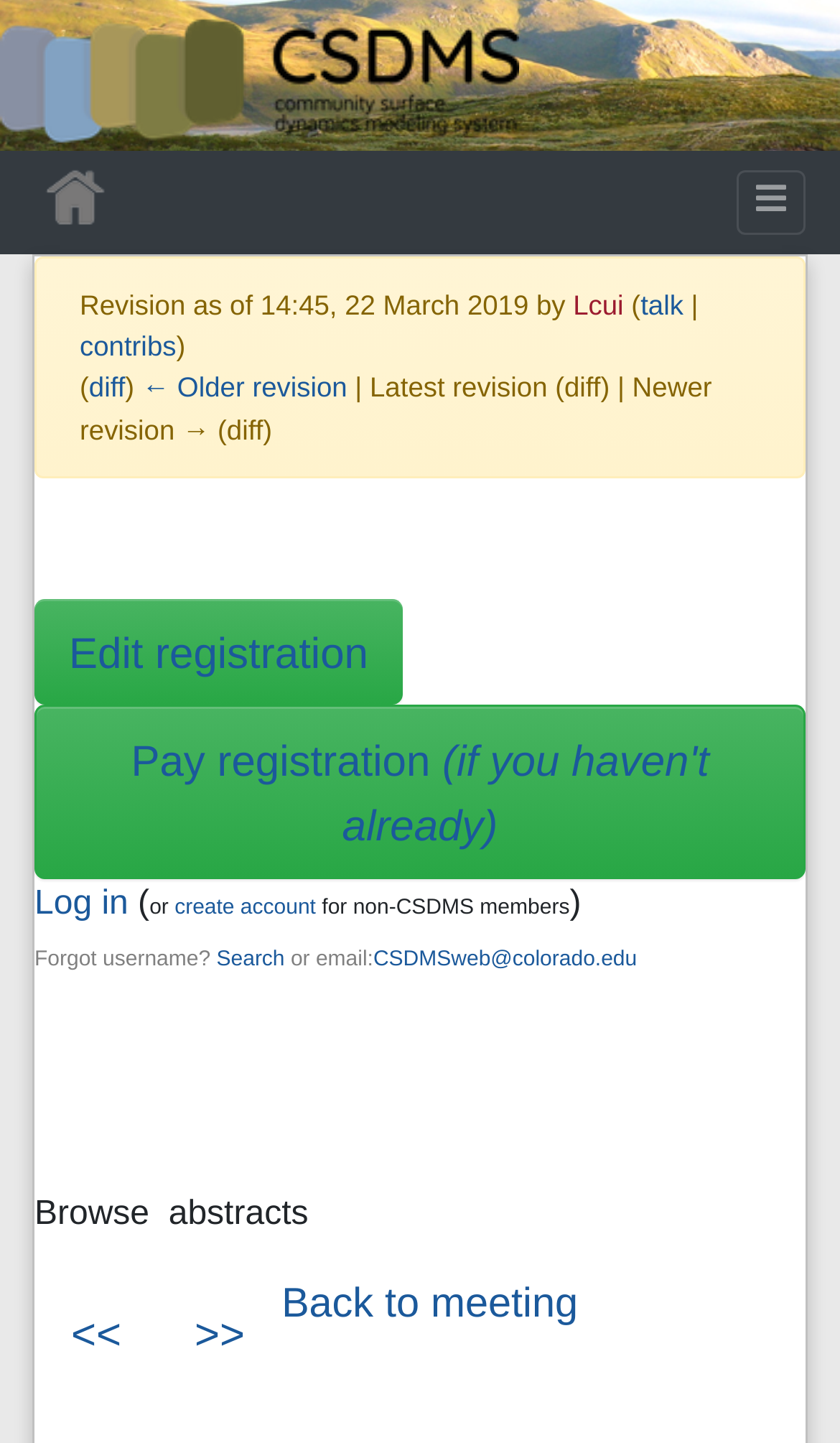From the details in the image, provide a thorough response to the question: What is the email address for CSDMS web?

The email address for CSDMS web can be found in the bottom-left corner of the webpage, where it says 'Forgot username? or email: CSDMSweb@colorado.edu'.